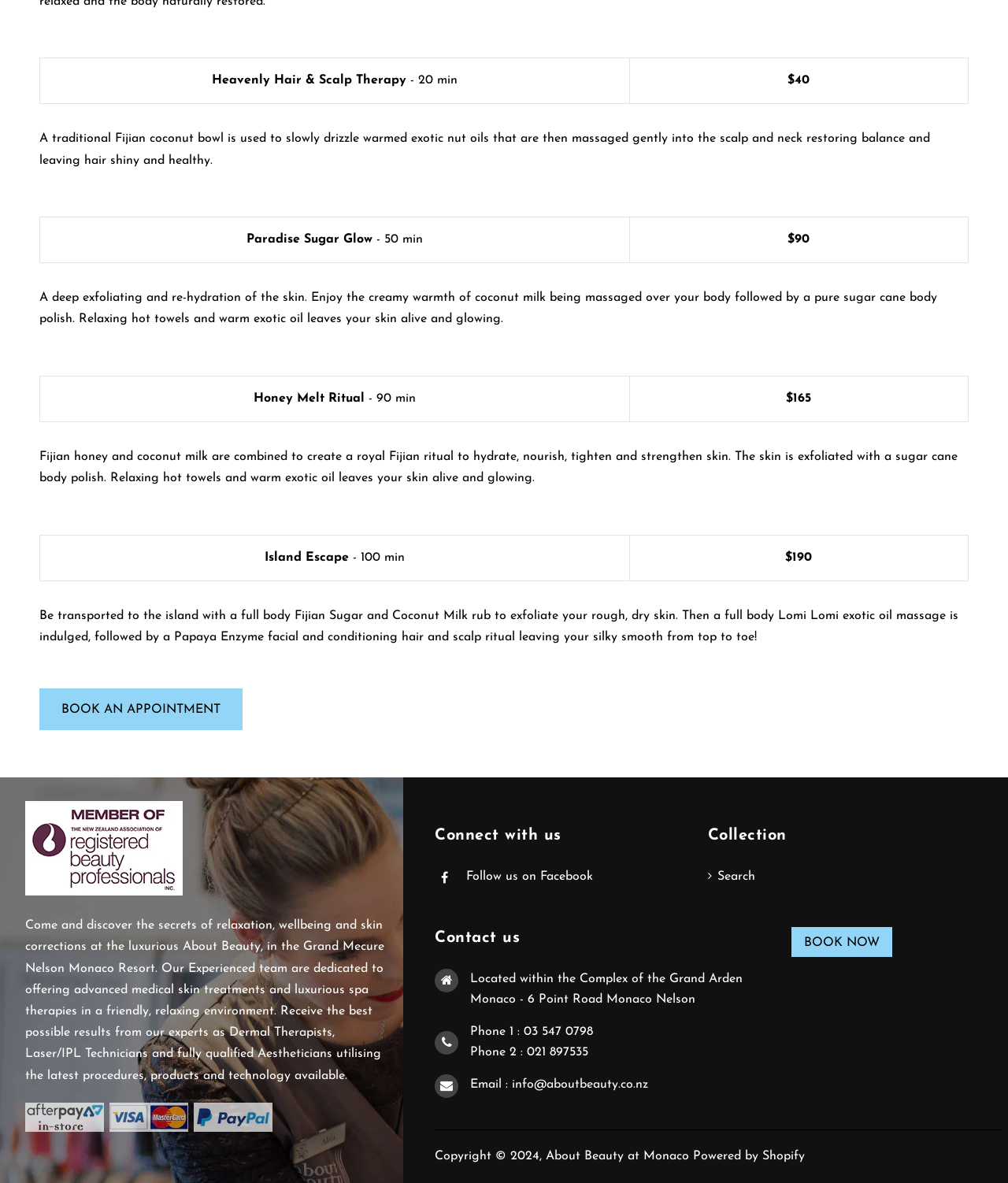Reply to the question below using a single word or brief phrase:
What is the purpose of the About Beauty at Monaco?

Offering advanced medical skin treatments and luxurious spa therapies